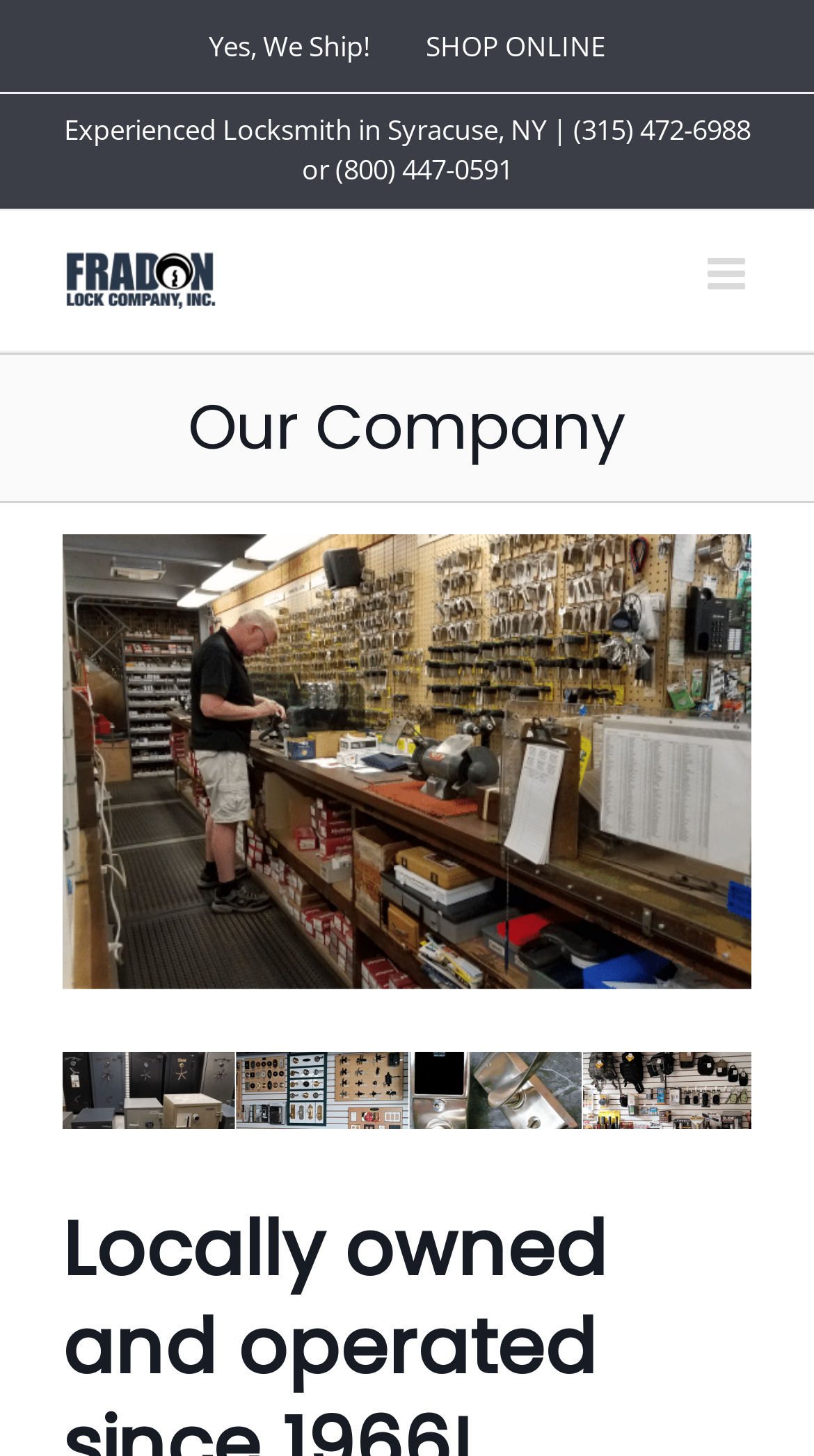Utilize the details in the image to thoroughly answer the following question: What is the name of the company?

I found the company name by looking at the root element which says 'Our Company | Fradon Lock Co. | All You Need for Security'.